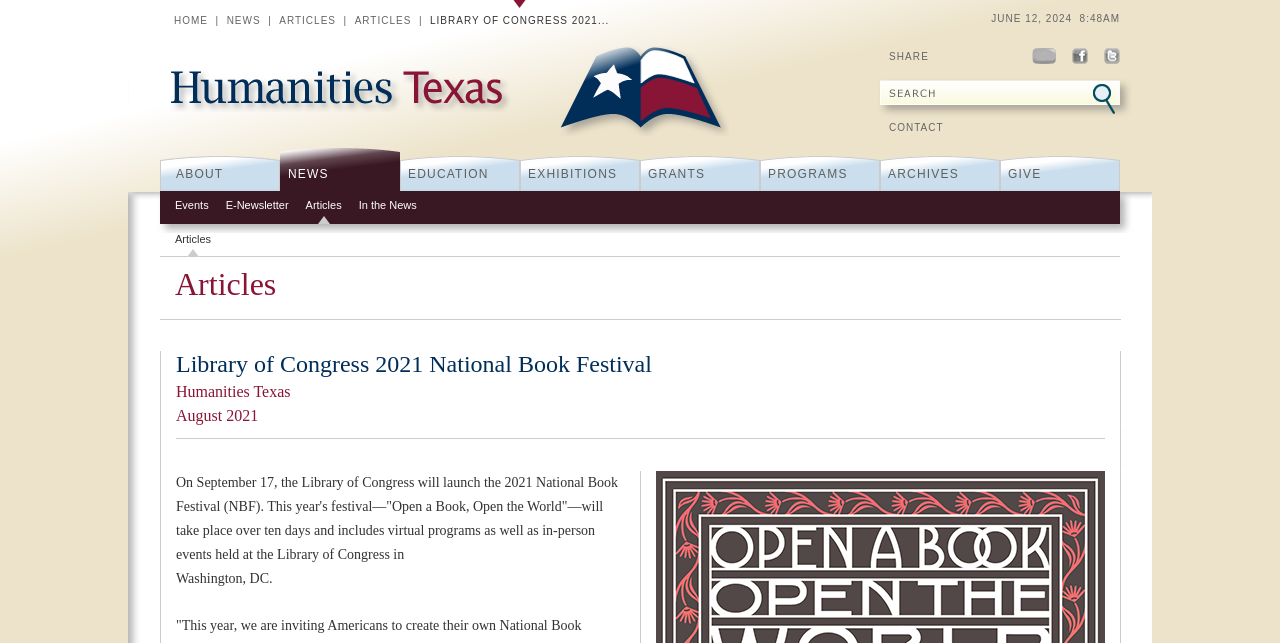Refer to the image and provide a thorough answer to this question:
What is the date of the festival?

I found the answer by reading the text 'On September 17, the Library of Congress will launch the 2021 National Book Festival...' which is located at [0.138, 0.739, 0.483, 0.874]. This text mentions the date of the festival.